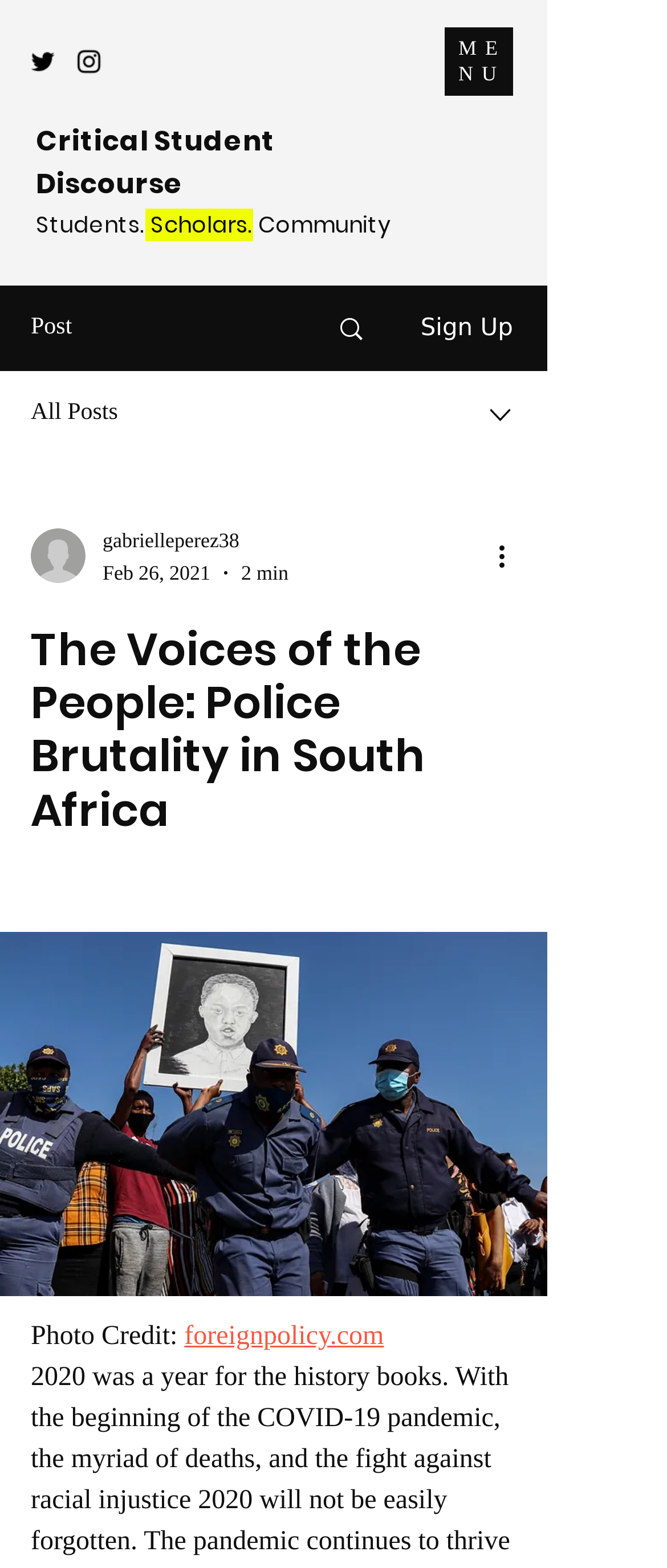Provide the bounding box coordinates for the specified HTML element described in this description: "MENU". The coordinates should be four float numbers ranging from 0 to 1, in the format [left, top, right, bottom].

[0.667, 0.017, 0.769, 0.061]